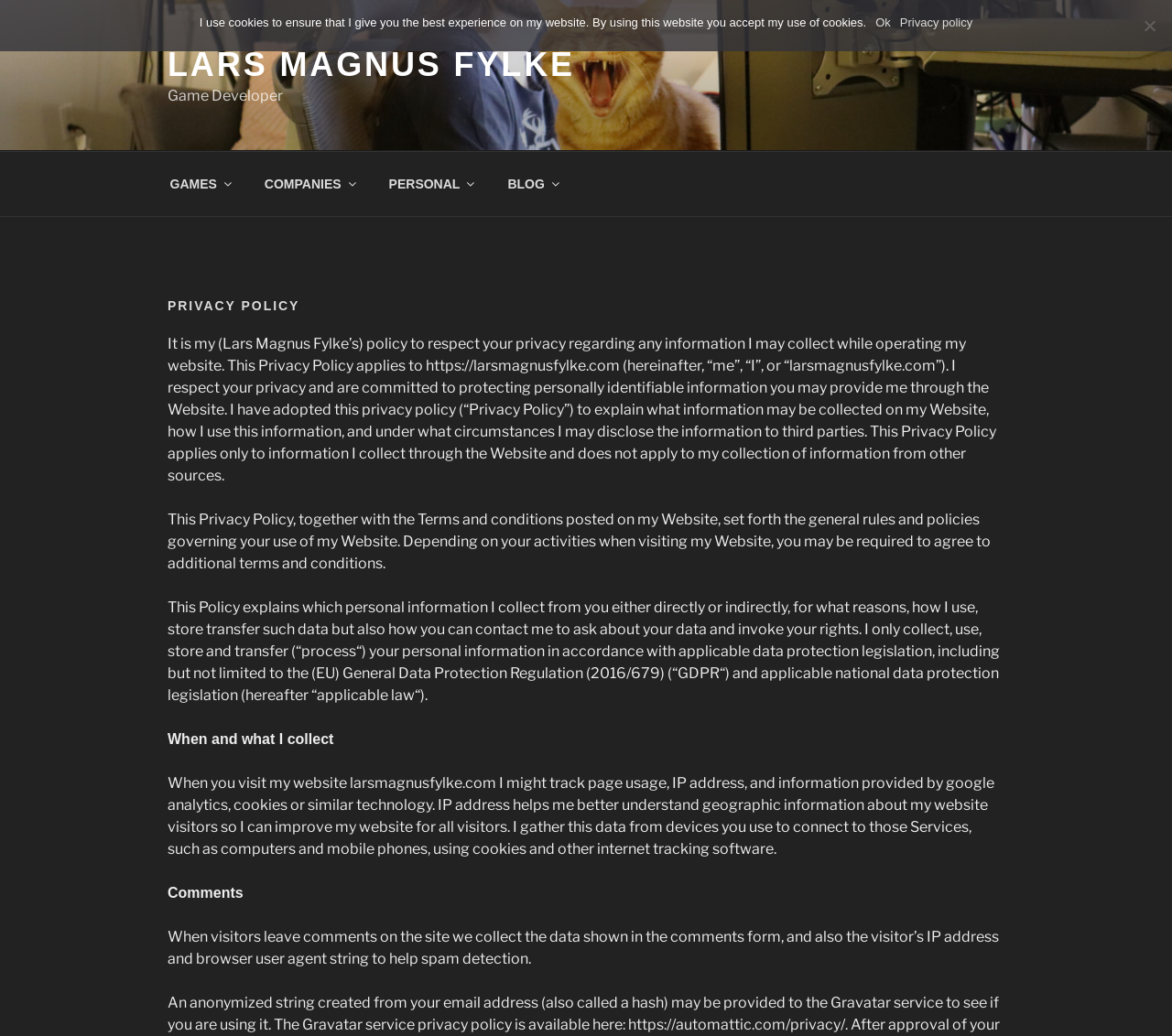Highlight the bounding box of the UI element that corresponds to this description: "GAMES".

[0.131, 0.156, 0.21, 0.199]